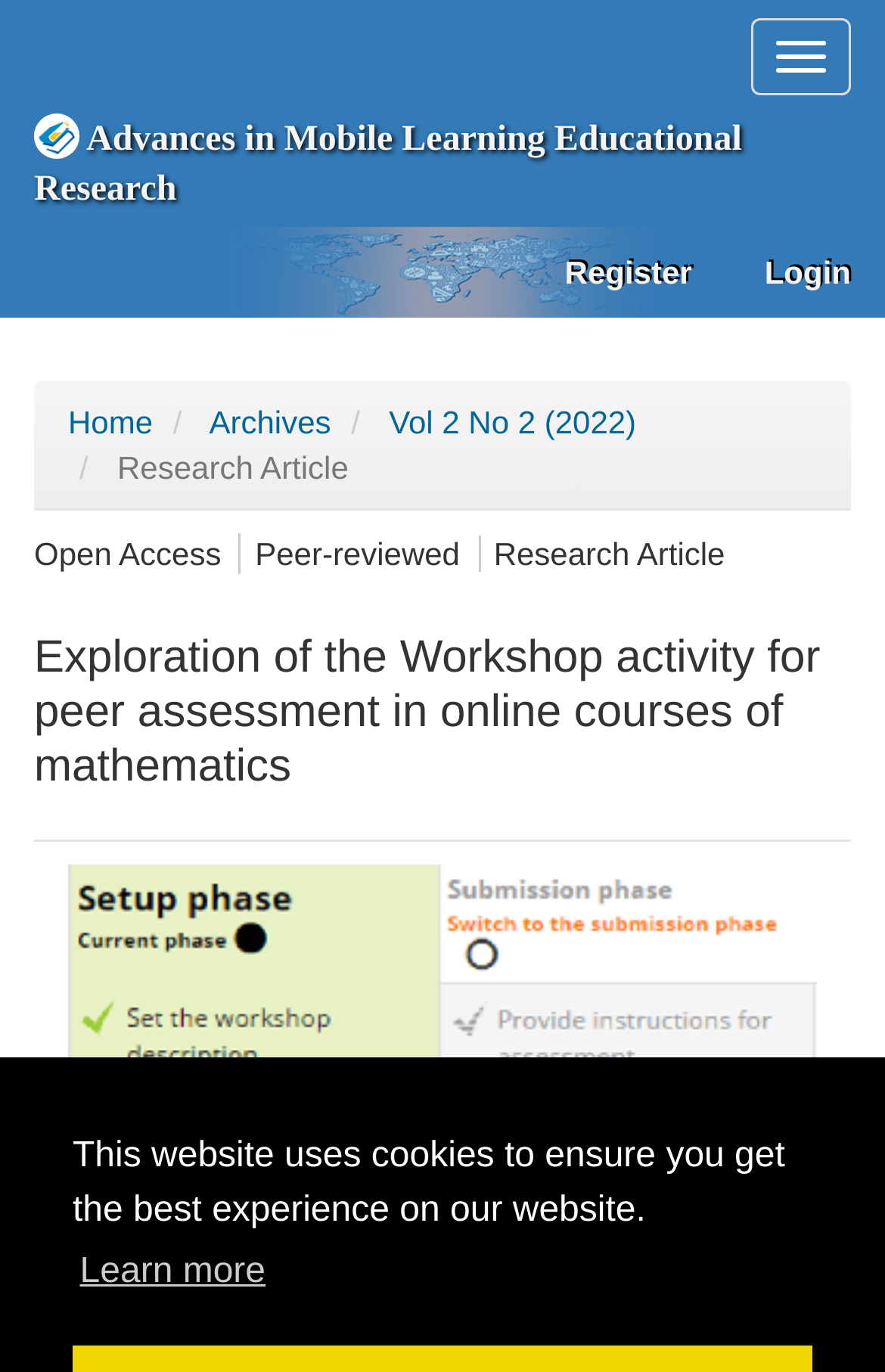Explain the contents of the webpage comprehensively.

This webpage is an article page from the "Advances in Mobile Learning Educational Research" journal. At the top left corner, there is a journal logo image. Next to the logo, the journal title "Advances in Mobile Learning Educational Research" is displayed. 

On the top right side, there are two buttons: "Register" and "Login". Below these buttons, a navigation menu is presented, showing the current location of the user, with links to "Home", "Archives", and "Vol 2 No 2 (2022)". 

The main content of the page is divided into two sections. On the left side, there is a sidebar with a heading "Article Sidebar". On the right side, the main article content is displayed. The article title "Exploration of the Workshop activity for peer assessment in online courses of mathematics" is prominently displayed at the top. Below the title, there are three labels: "Open Access", "Peer-reviewed", and "Research Article". 

The article content is not explicitly described in the accessibility tree, but based on the meta description, it likely explores the use of the Workshop activity in teaching mathematics courses, specifically using a workshop as a learning and evaluation tool for the MPhil in Mathematics Education's Graph and other topics. 

At the very top of the page, there is a notification about cookies, with a "Learn more" button. A toggle navigation button is also present at the top right corner.